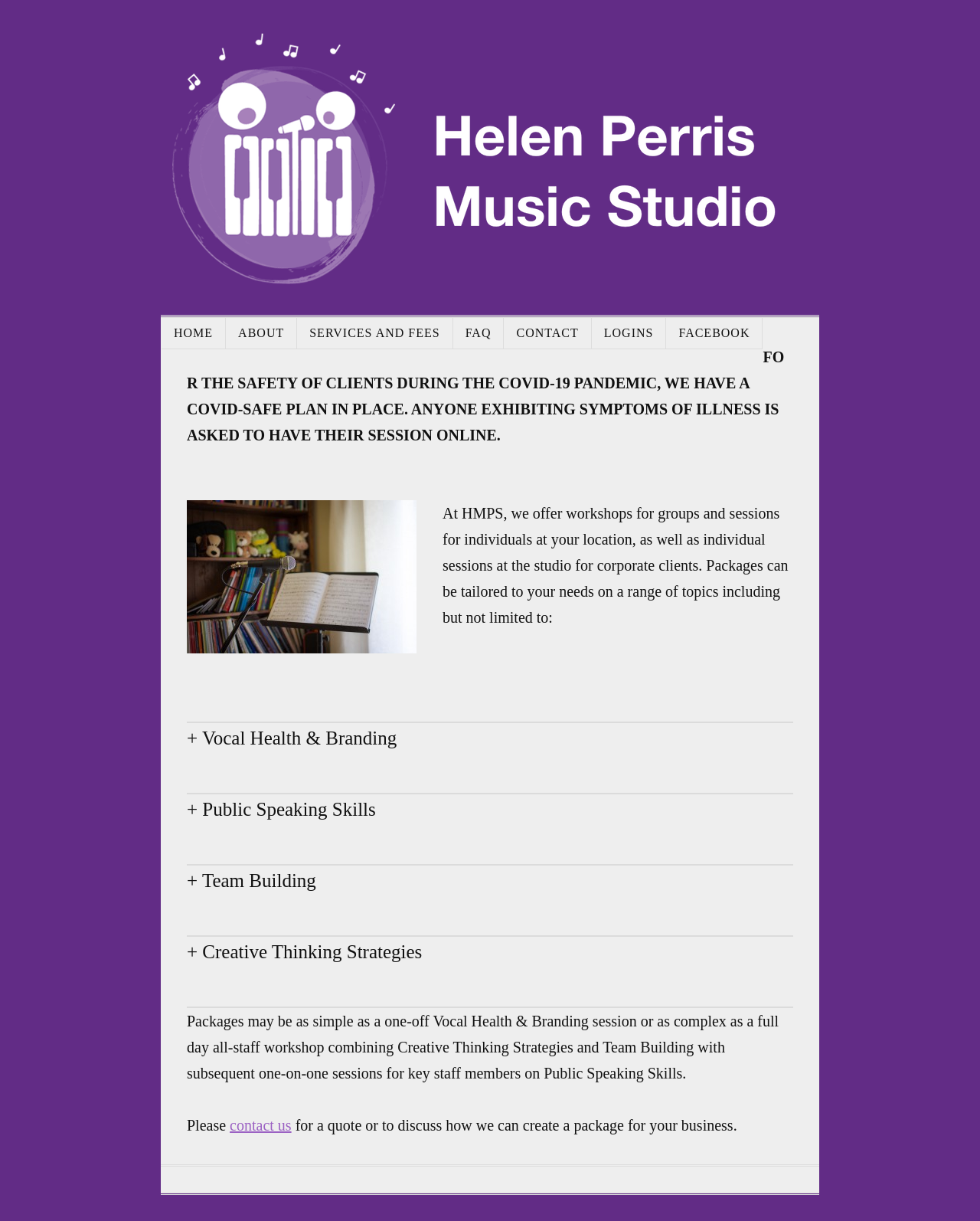What is the name of the music studio?
Look at the screenshot and provide an in-depth answer.

The name of the music studio can be found in the header image, which is a link with the text 'Helen Perris Music Studio header image'.